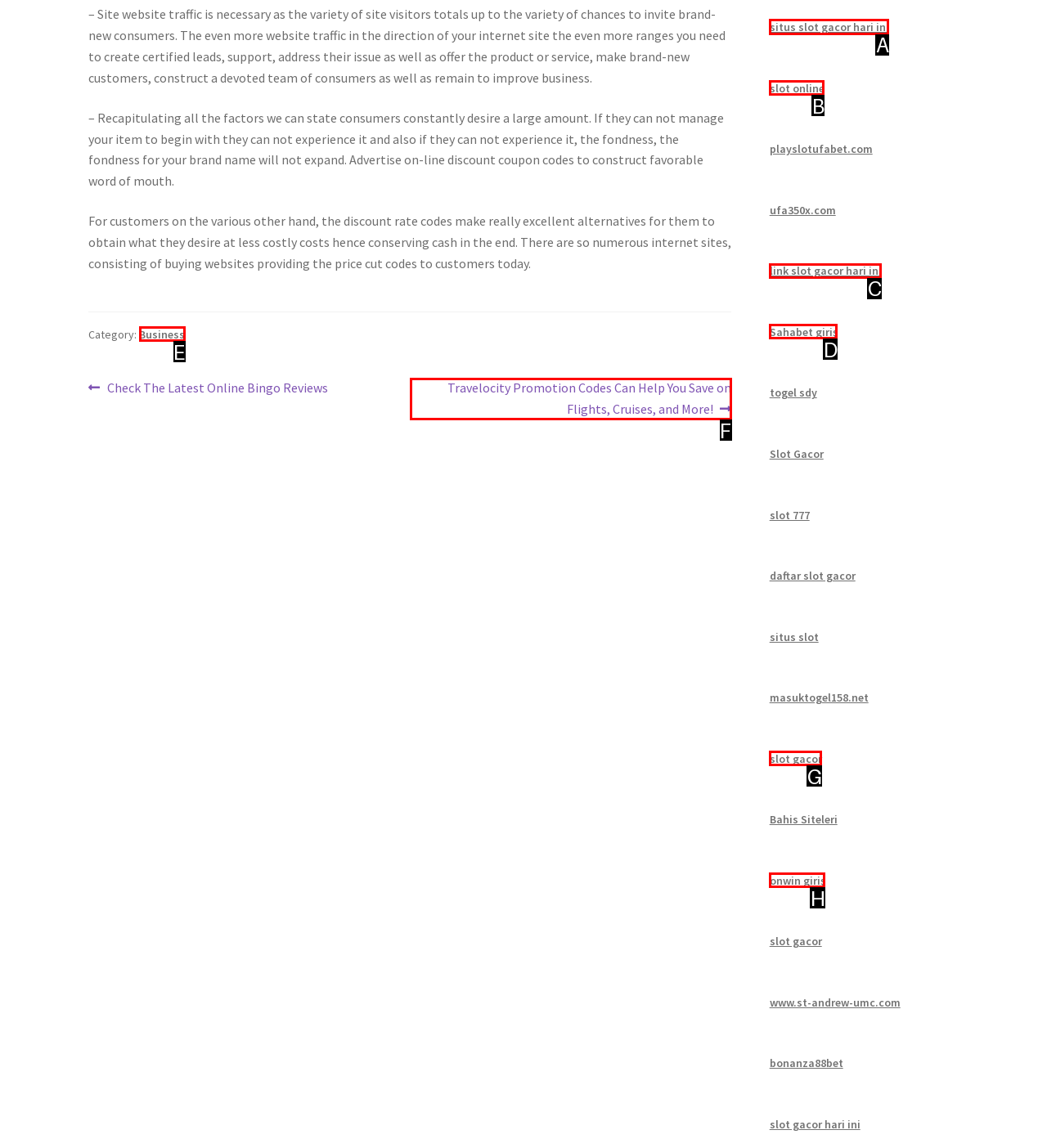Identify the correct letter of the UI element to click for this task: Visit 'situs slot gacor hari ini'
Respond with the letter from the listed options.

A